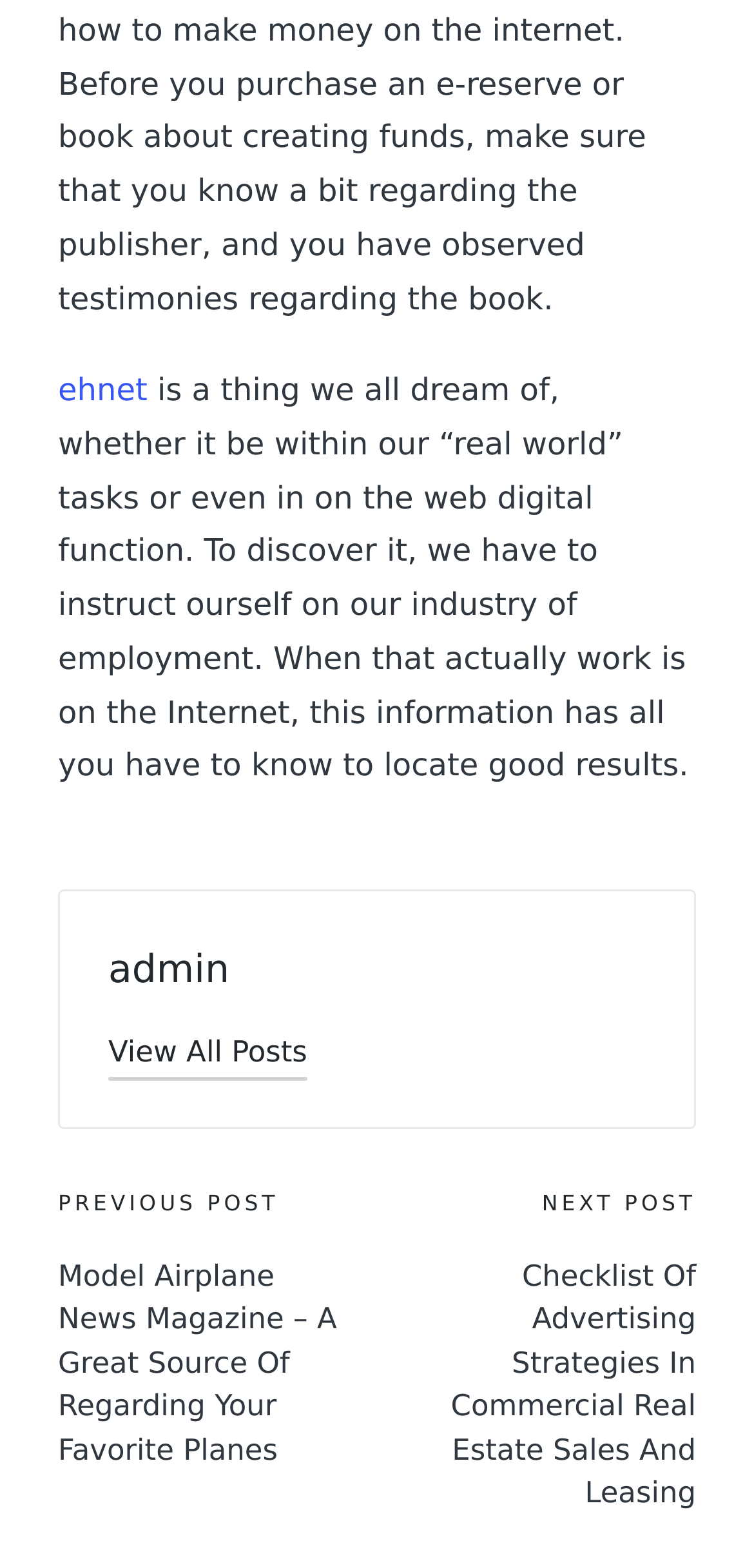Using a single word or phrase, answer the following question: 
How many navigation links are present?

2